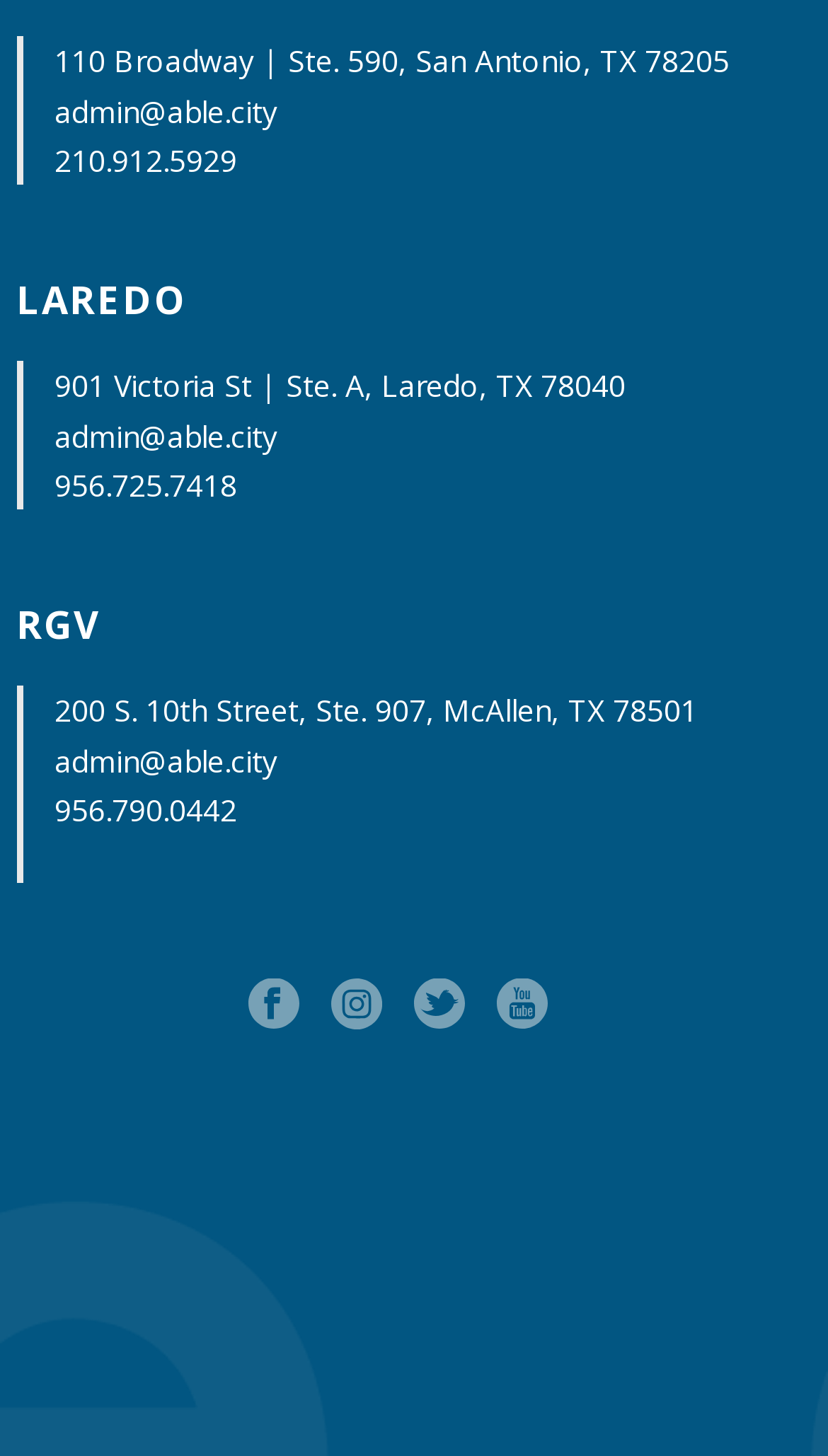What is the phone number of the Laredo office?
Refer to the image and provide a concise answer in one word or phrase.

956.725.7418